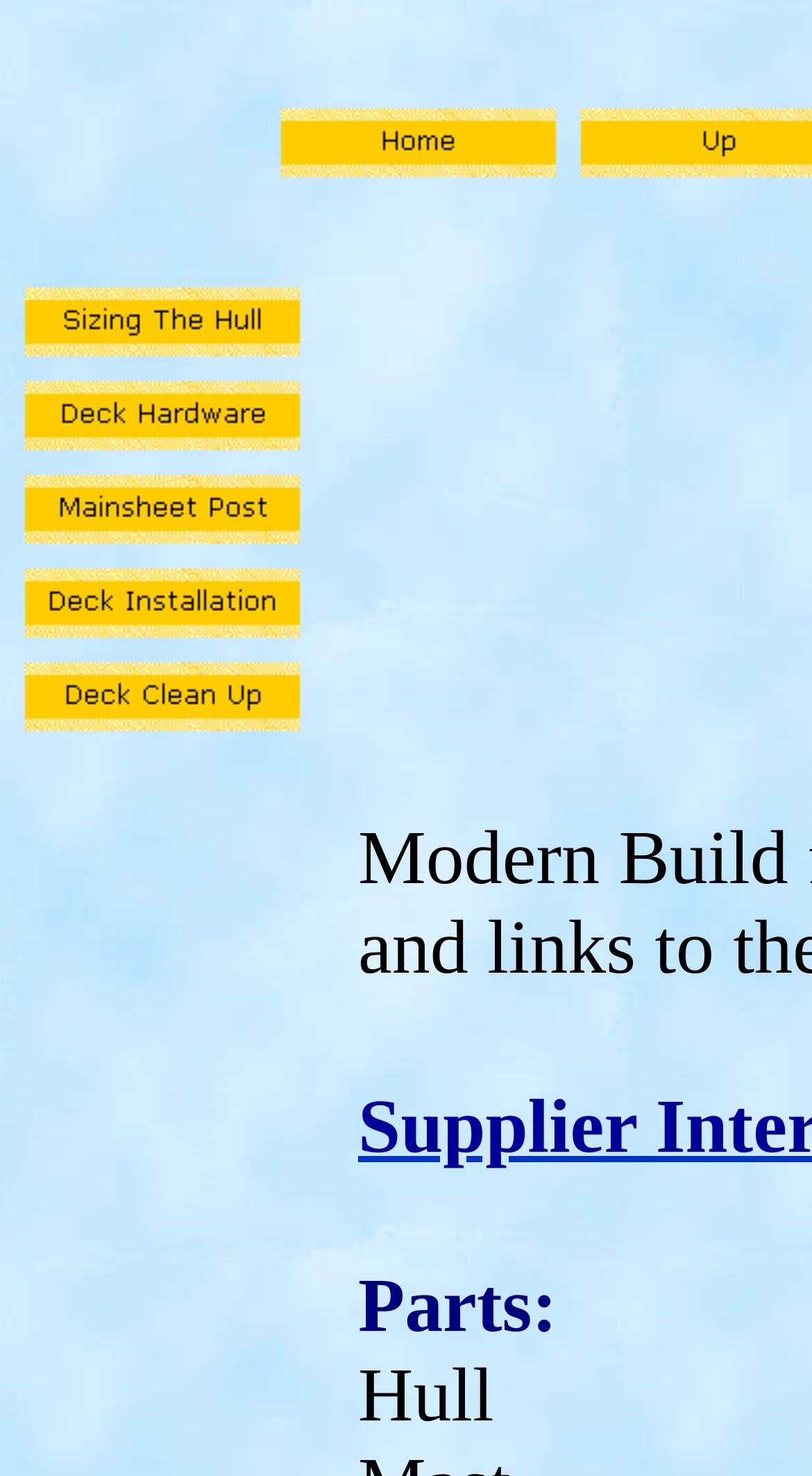Refer to the element description parent_node: Molded Deck and identify the corresponding bounding box in the screenshot. Format the coordinates as (top-left x, top-left y, bottom-right x, bottom-right y) with values in the range of 0 to 1.

[0.335, 0.073, 0.694, 0.102]